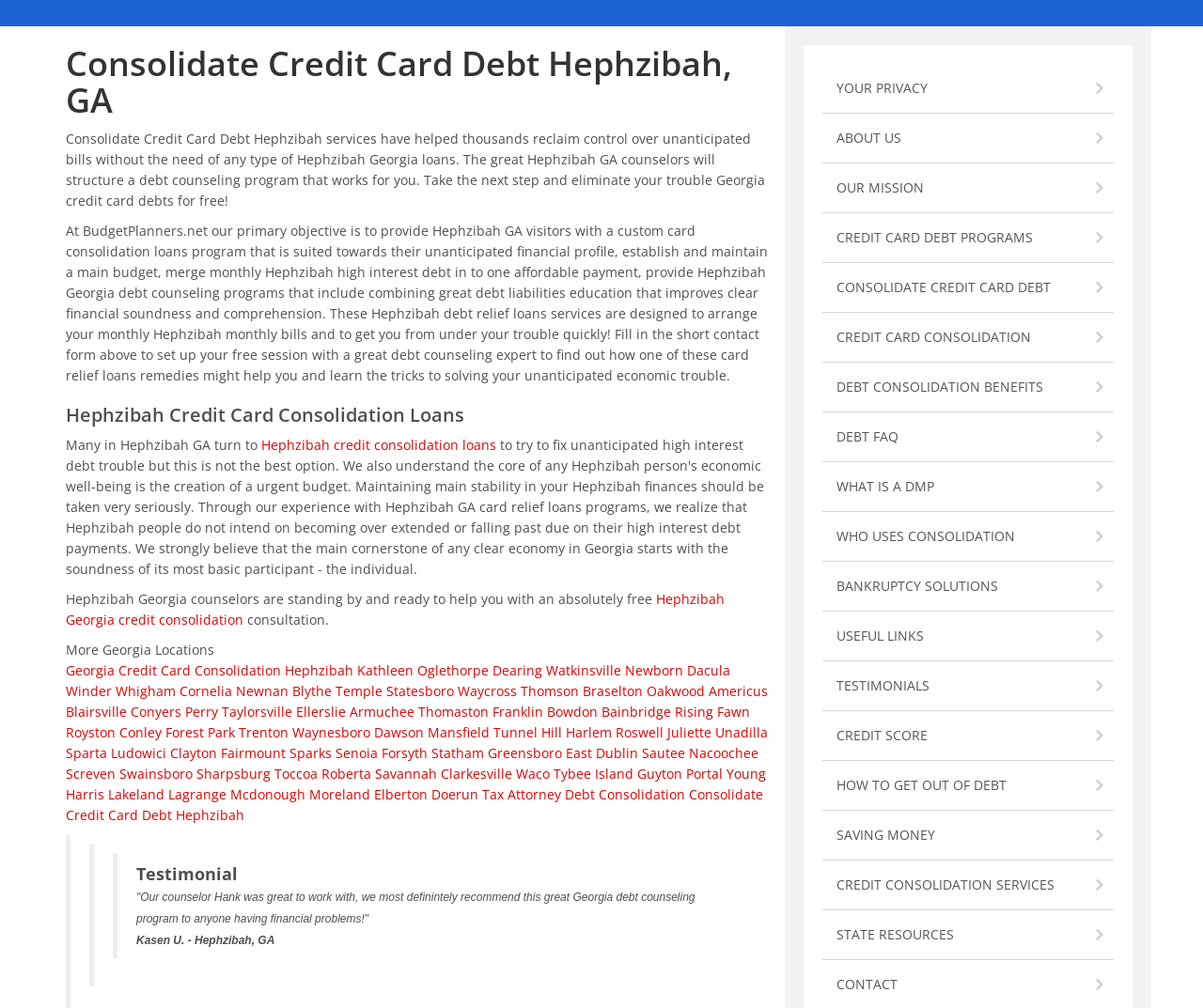Given the element description Consolidate Credit Card Debt Hephzibah, identify the bounding box coordinates for the UI element on the webpage screenshot. The format should be (top-left x, top-left y, bottom-right x, bottom-right y), with values between 0 and 1.

[0.055, 0.779, 0.634, 0.817]